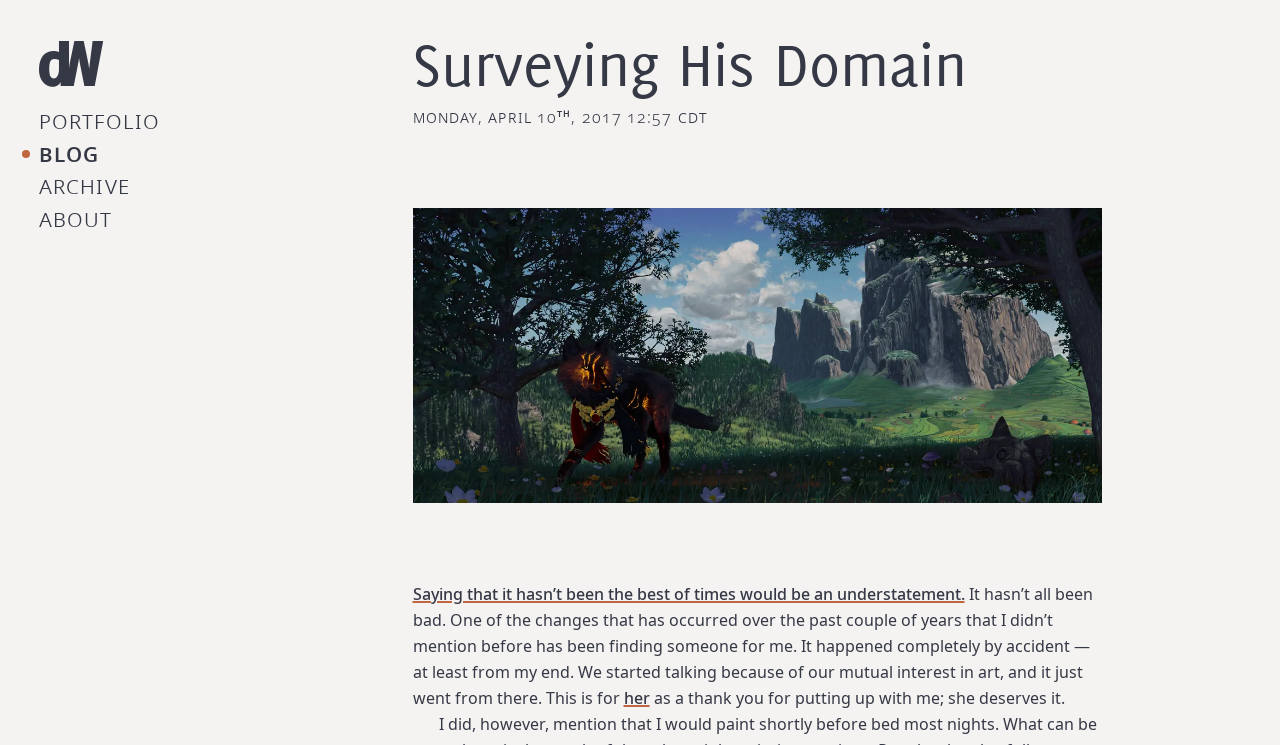Answer this question in one word or a short phrase: What is the subject of the illustration?

a scarred wolf-like creature